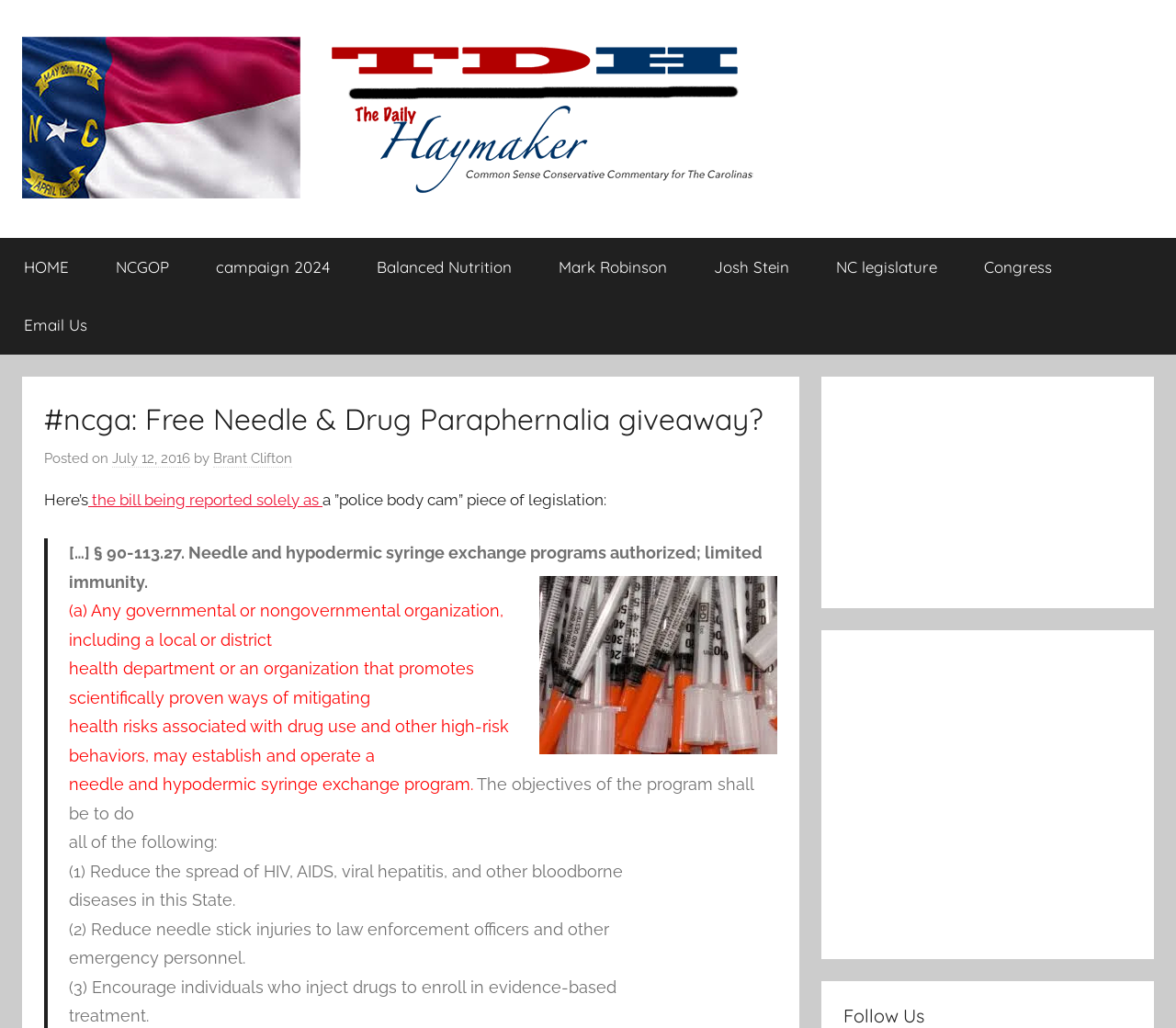Locate the UI element described by July 12, 2016 in the provided webpage screenshot. Return the bounding box coordinates in the format (top-left x, top-left y, bottom-right x, bottom-right y), ensuring all values are between 0 and 1.

[0.095, 0.438, 0.162, 0.455]